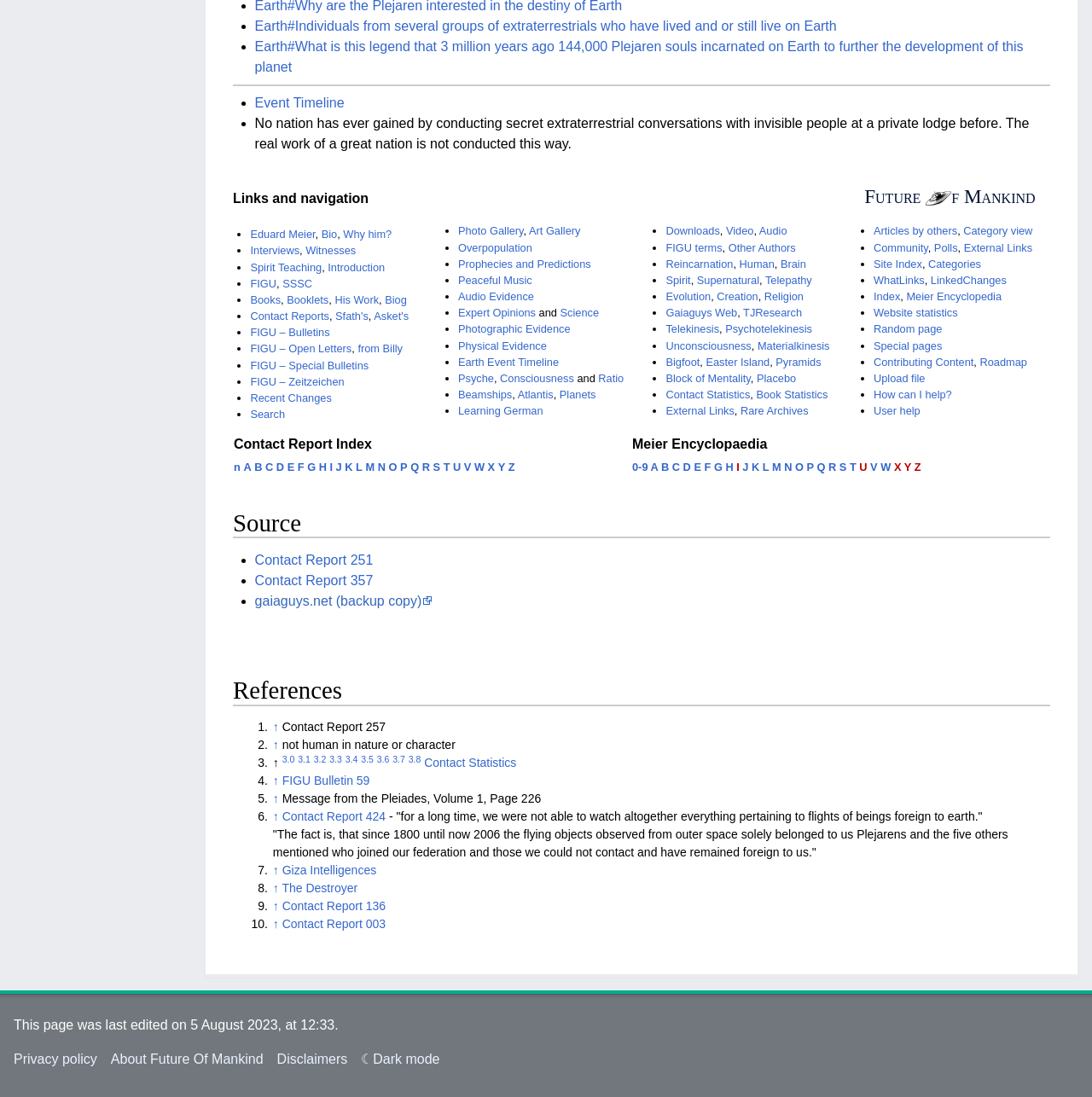What is the topic of the 'Event Timeline' link?
Using the image, give a concise answer in the form of a single word or short phrase.

Events